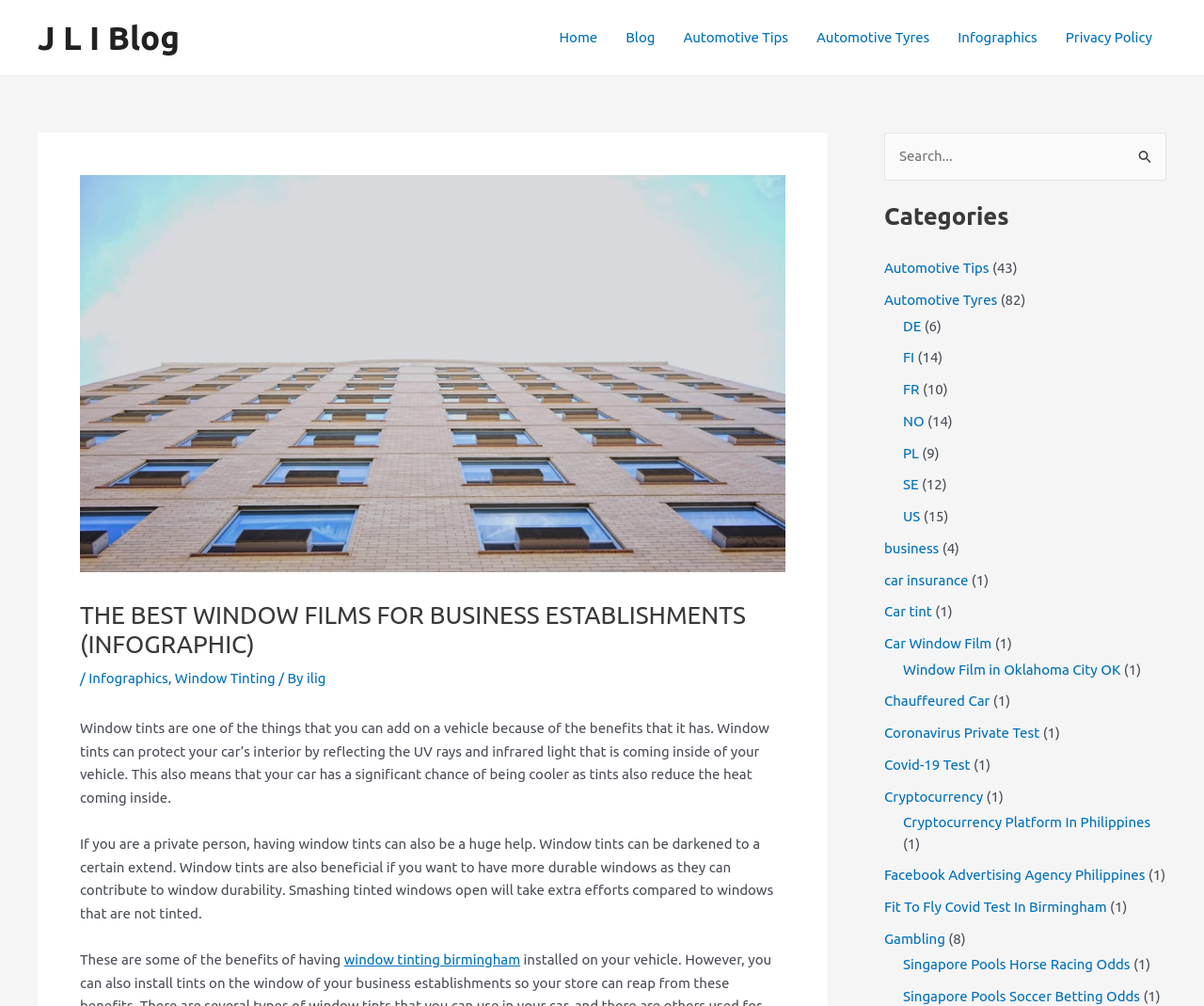Please find the bounding box coordinates of the element's region to be clicked to carry out this instruction: "Read the article about 'Window Tinting'".

[0.145, 0.666, 0.229, 0.682]